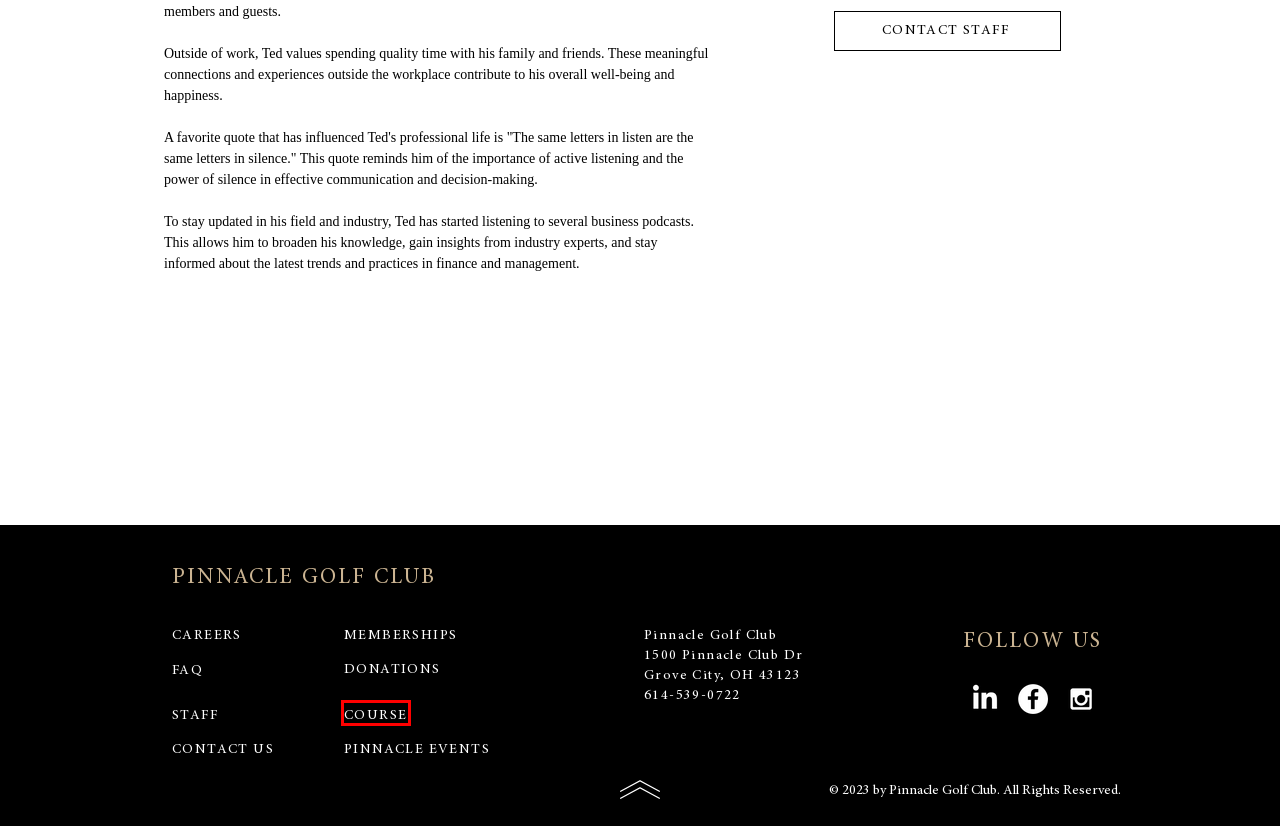You are provided with a screenshot of a webpage highlighting a UI element with a red bounding box. Choose the most suitable webpage description that matches the new page after clicking the element in the bounding box. Here are the candidates:
A. Contact Staff | pinnacle
B. Memberships | pinnacle
C. Team1
D. FAQ | pinnacle
E. Careers | pinnacle
F. Course | pinnacle
G. Donations | pinnacle
H. Projects1

F